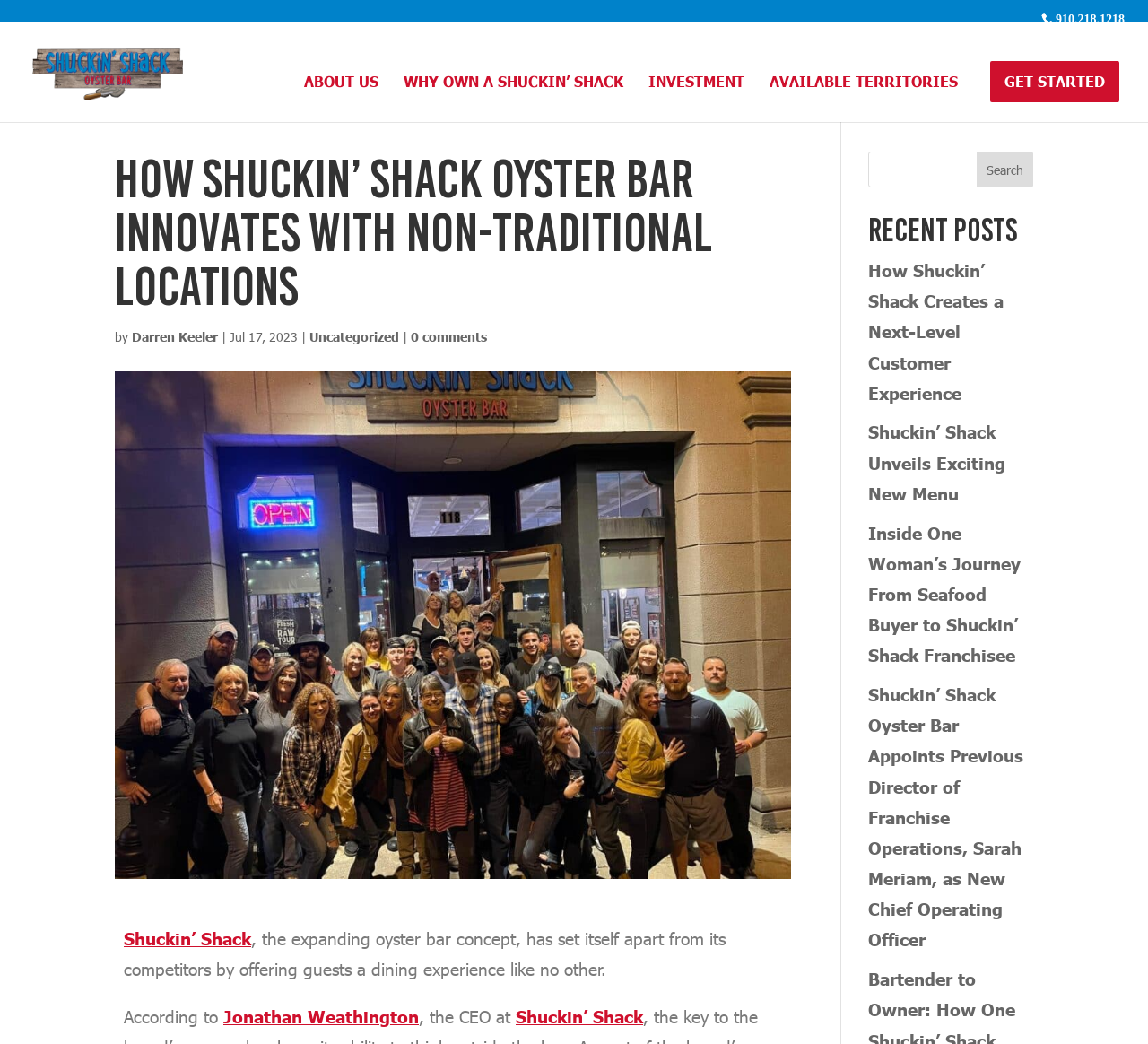Who is the CEO of Shuckin' Shack?
Provide a fully detailed and comprehensive answer to the question.

I found the CEO's name by looking at the link element with the bounding box coordinates [0.19, 0.964, 0.365, 0.984] which contains the text 'Jonathan Weathington'. This element is located near the text 'the CEO at' which suggests that Jonathan Weathington is the CEO of Shuckin' Shack.